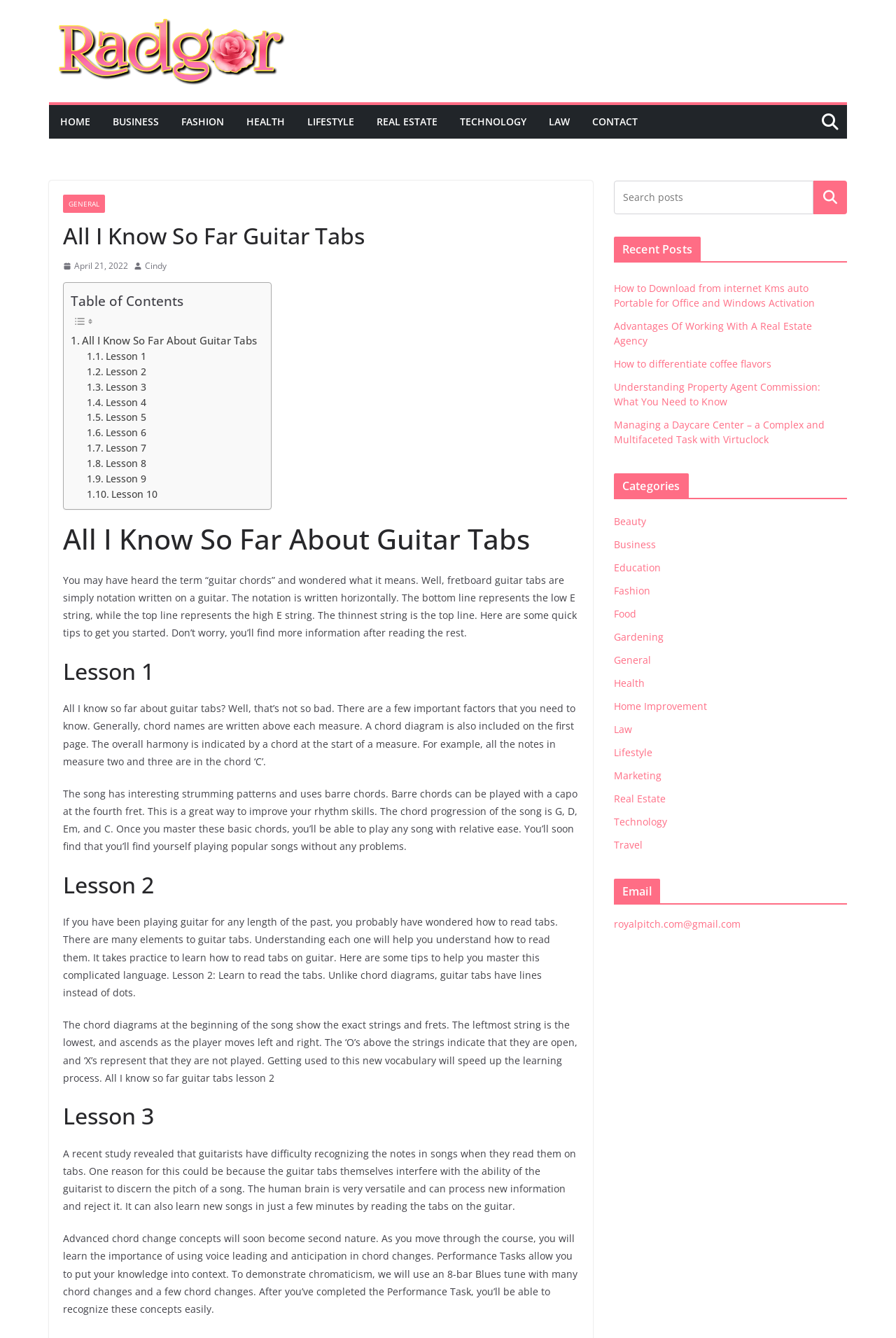Using the information in the image, could you please answer the following question in detail:
What is the website's logo?

The website's logo is located at the top left corner of the webpage, and it is an image with the text 'Radgor' written on it.